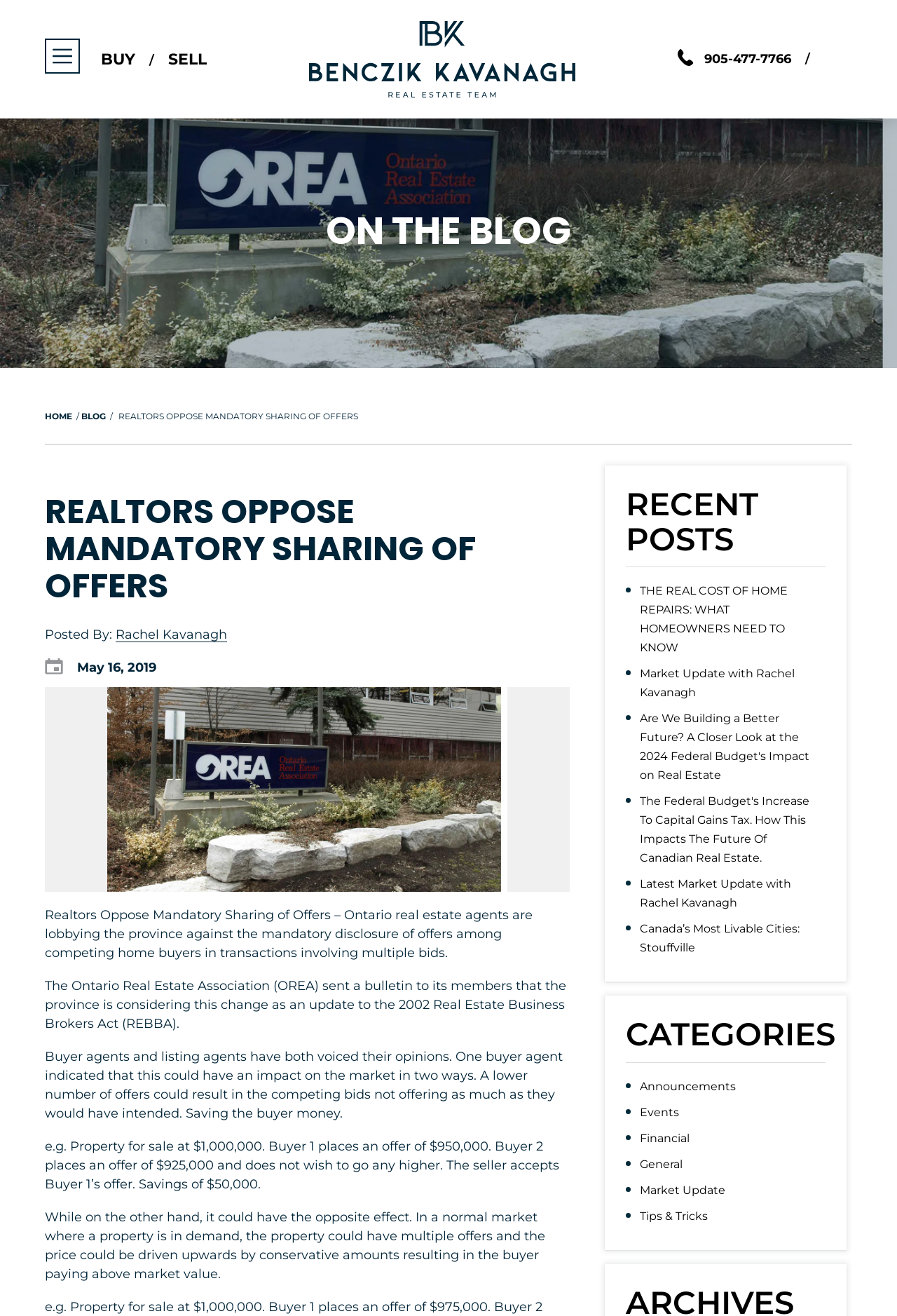Identify the bounding box coordinates of the section to be clicked to complete the task described by the following instruction: "Explore the category of Announcements". The coordinates should be four float numbers between 0 and 1, formatted as [left, top, right, bottom].

[0.713, 0.82, 0.82, 0.83]